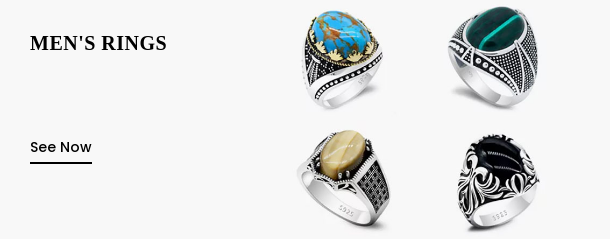Give a one-word or one-phrase response to the question: 
What is the name of the professional jewelry manufacturer and wholesaler?

VENUSACC